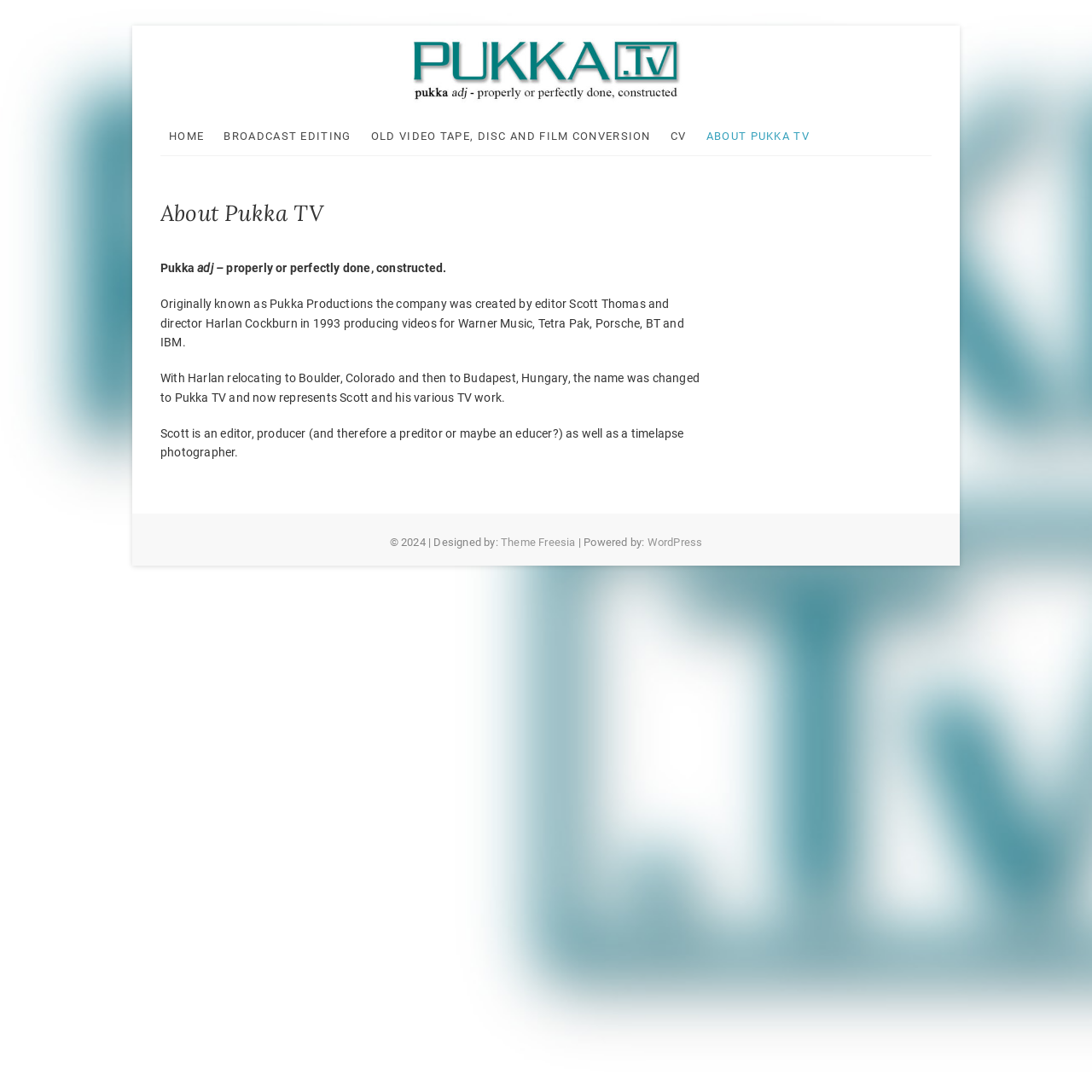Kindly determine the bounding box coordinates for the area that needs to be clicked to execute this instruction: "Click on the 'HOME' link".

[0.147, 0.107, 0.195, 0.142]